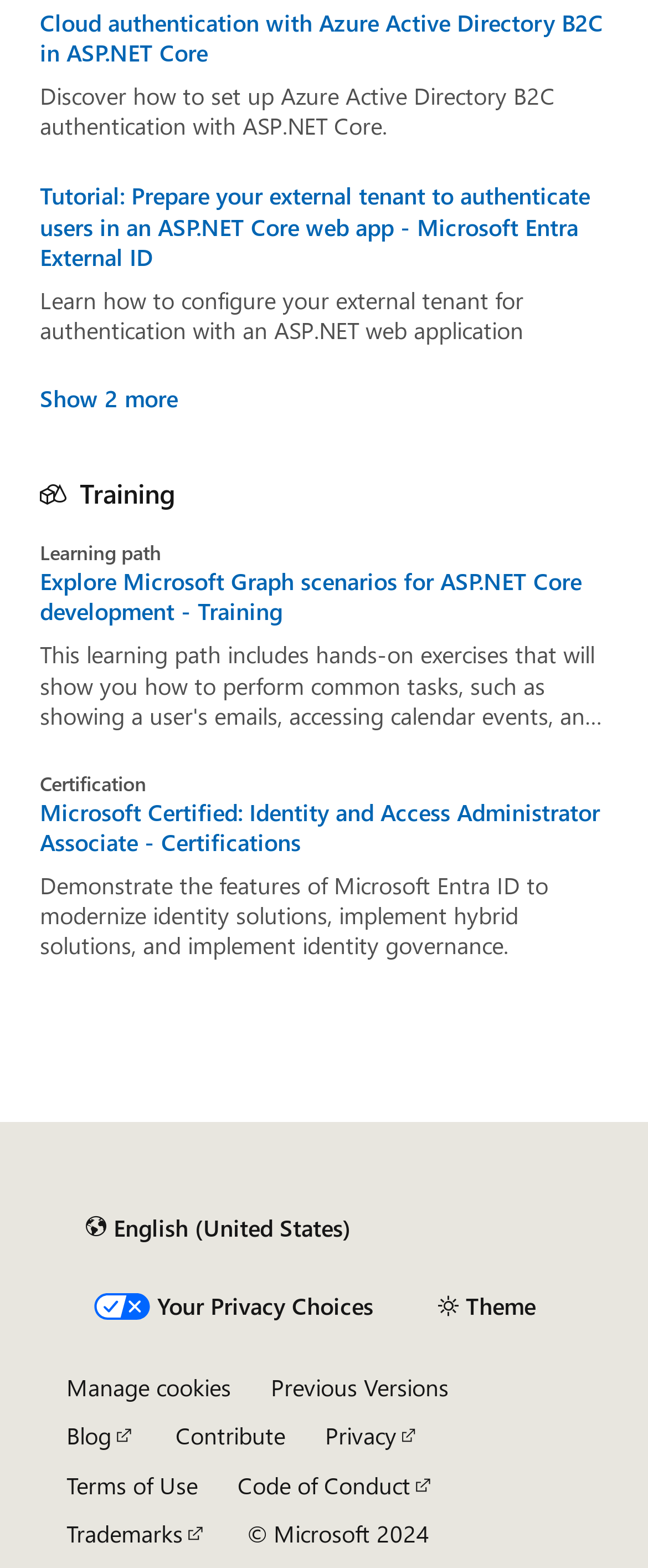Find the bounding box coordinates for the HTML element specified by: "Previous Versions".

[0.418, 0.874, 0.692, 0.894]